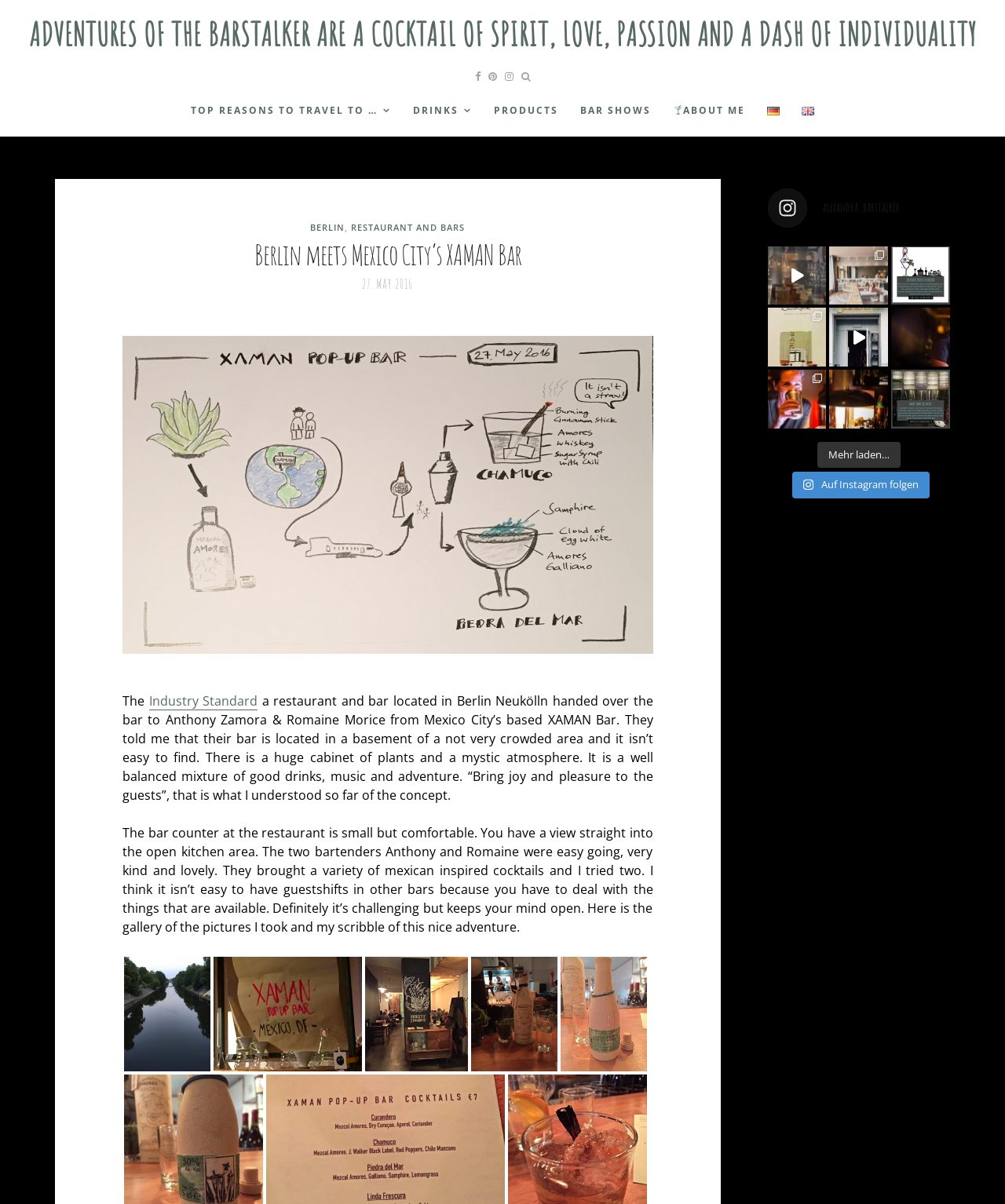Give a one-word or phrase response to the following question: What is the name of the bar mentioned in the first article?

XAMAN Bar